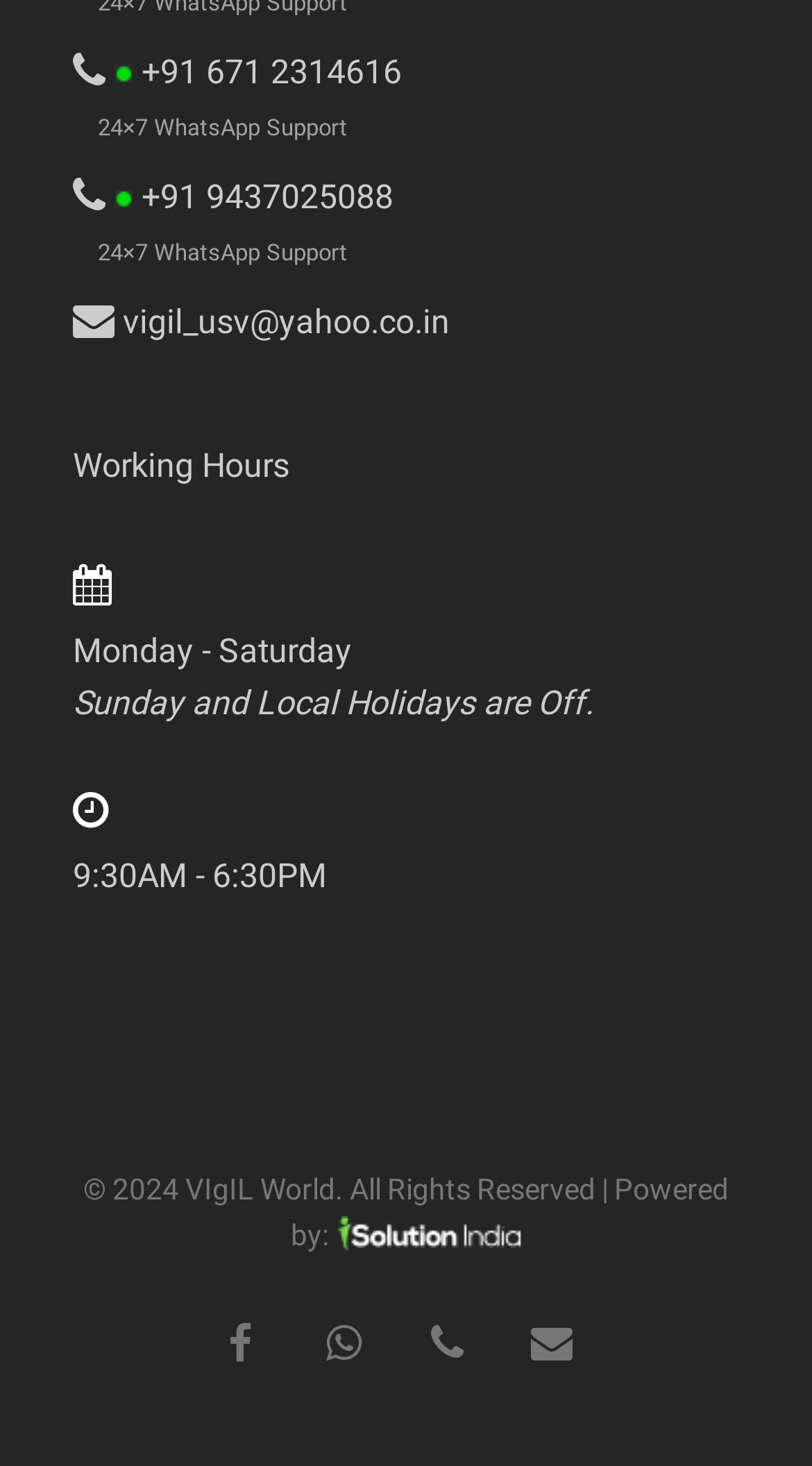Specify the bounding box coordinates of the area to click in order to execute this command: 'Send an email to vigil_usv@yahoo.co.in'. The coordinates should consist of four float numbers ranging from 0 to 1, and should be formatted as [left, top, right, bottom].

[0.09, 0.202, 0.91, 0.237]